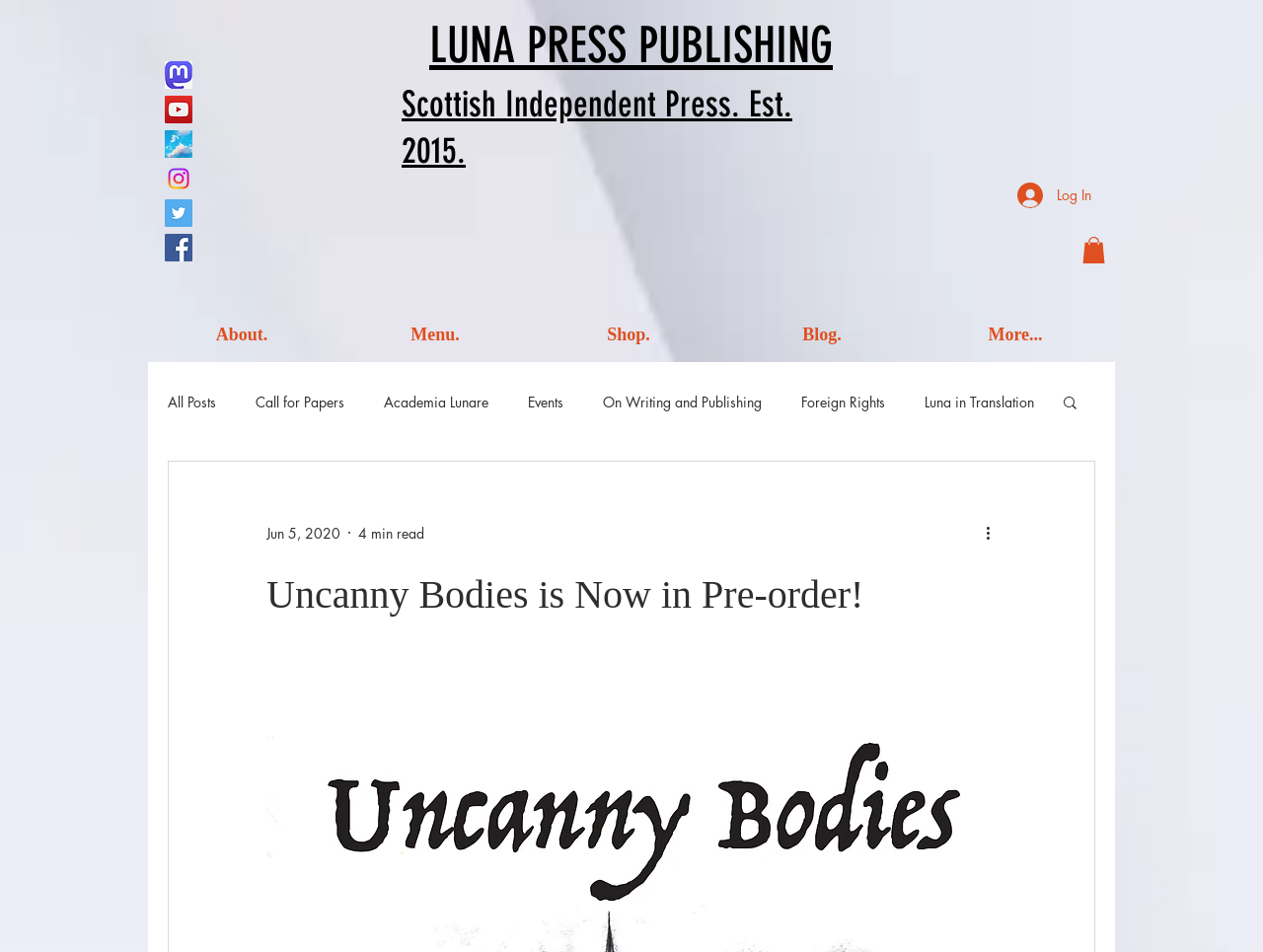What is the release date of Uncanny Bodies?
We need a detailed and meticulous answer to the question.

I found the answer by looking at the heading element with the text 'Uncanny Bodies is Now in Pre-order!' which mentions the release date as the 4th of August, and has a bounding box coordinate of [0.211, 0.601, 0.789, 0.649].